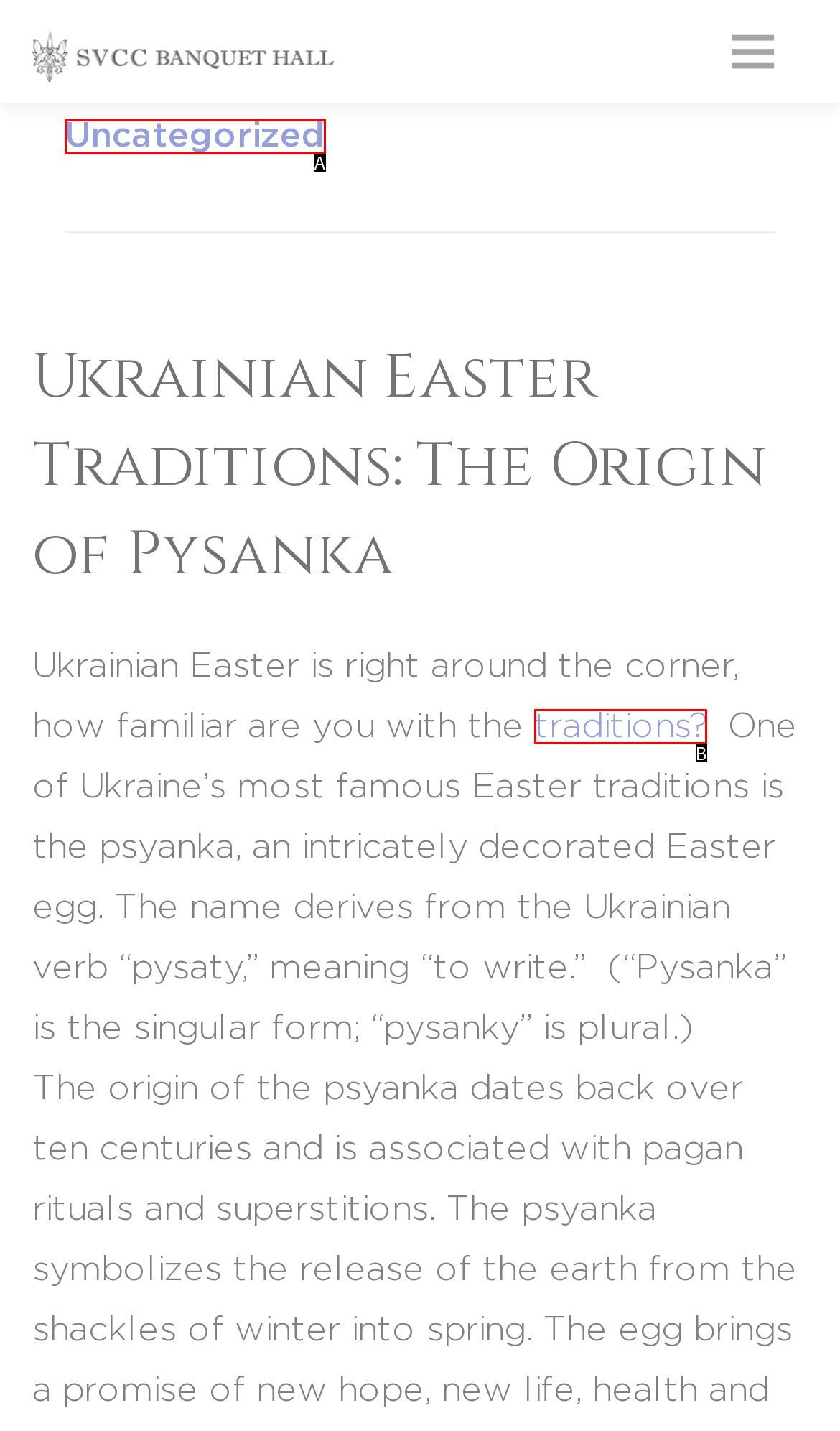Match the description: Uncategorized to the appropriate HTML element. Respond with the letter of your selected option.

A